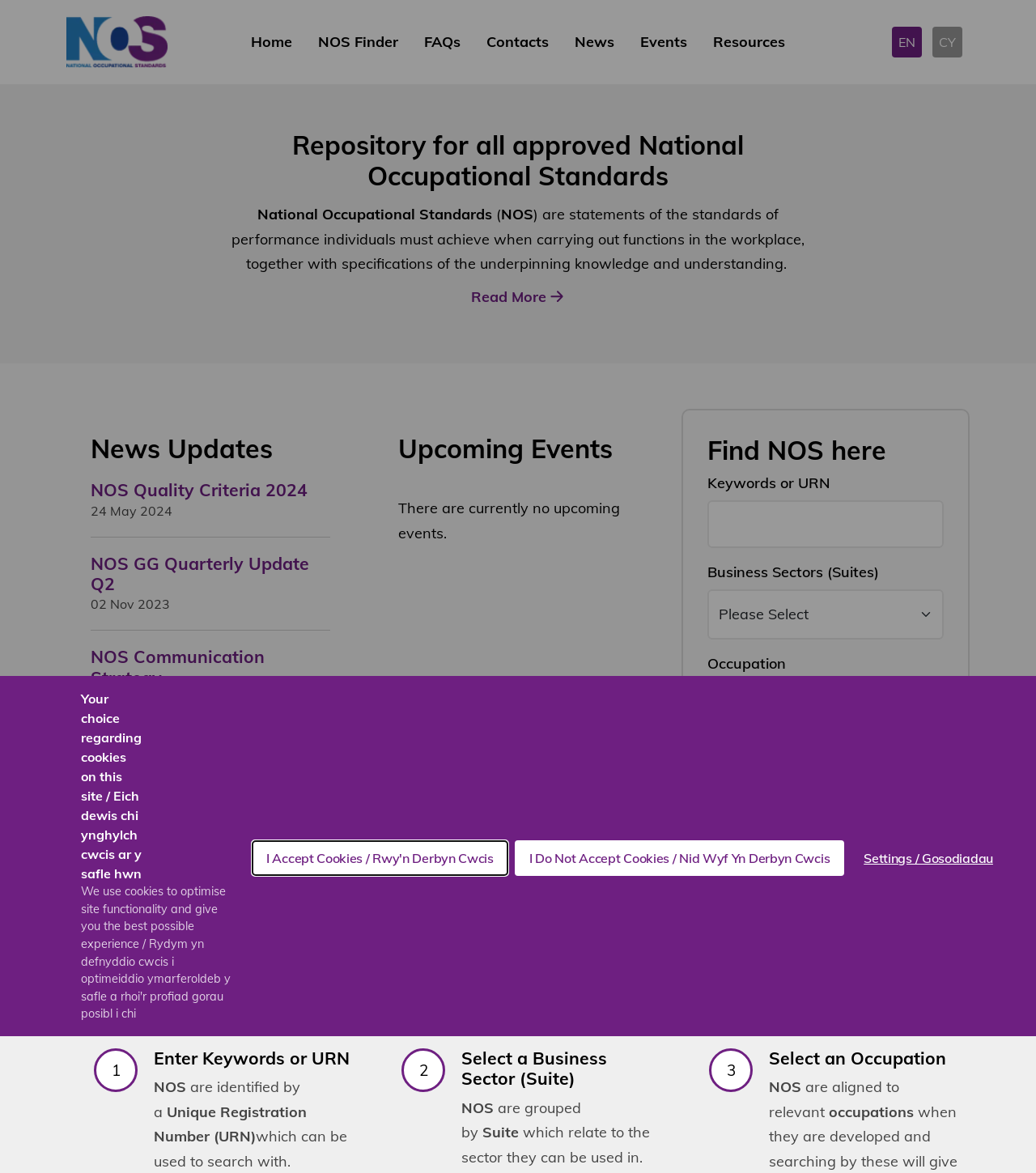Determine the bounding box coordinates of the clickable region to execute the instruction: "Read More". The coordinates should be four float numbers between 0 and 1, denoted as [left, top, right, bottom].

[0.454, 0.245, 0.546, 0.261]